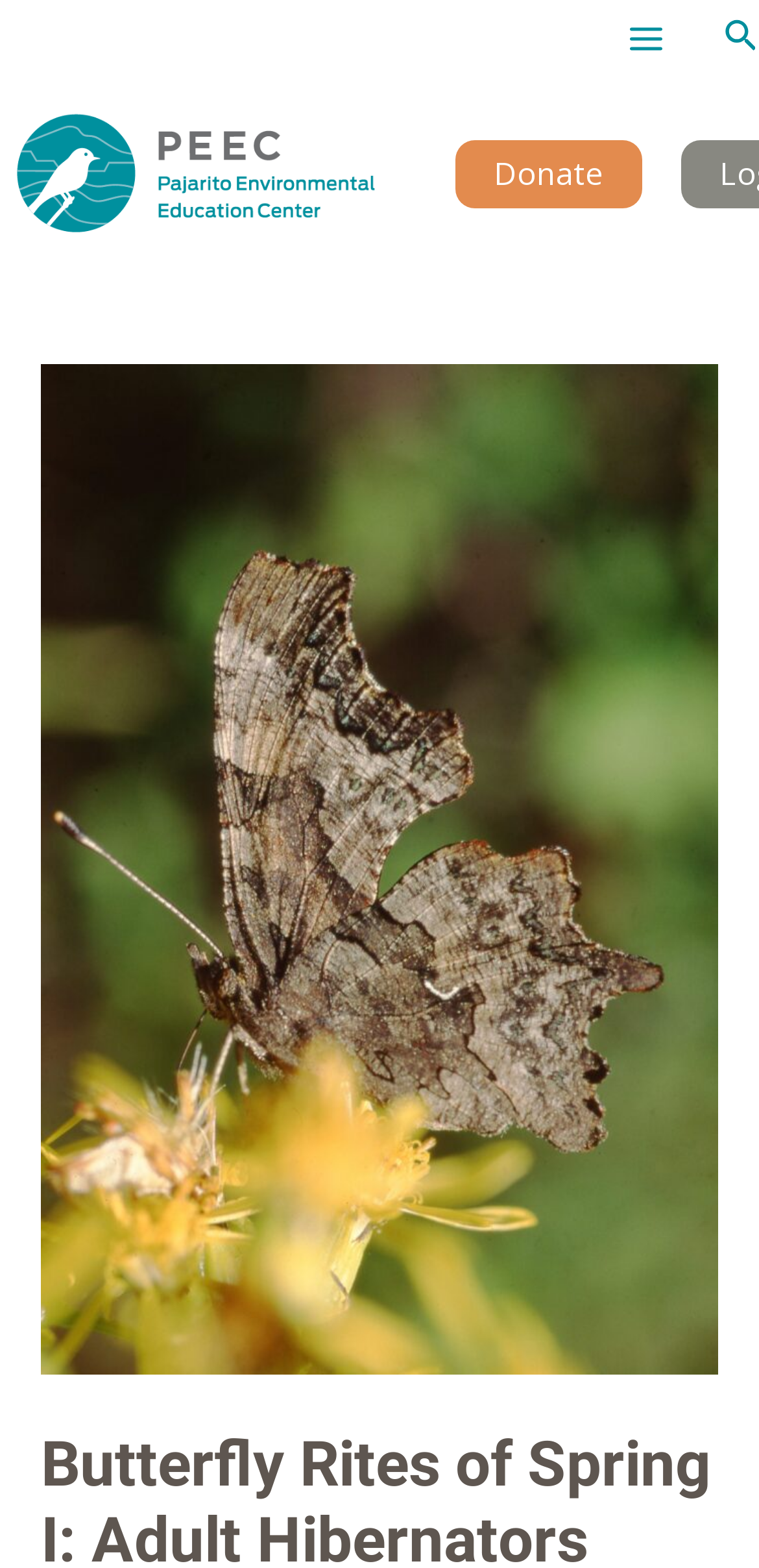Provide a brief response to the question using a single word or phrase: 
What is the purpose of the button on the top-right?

Main Menu